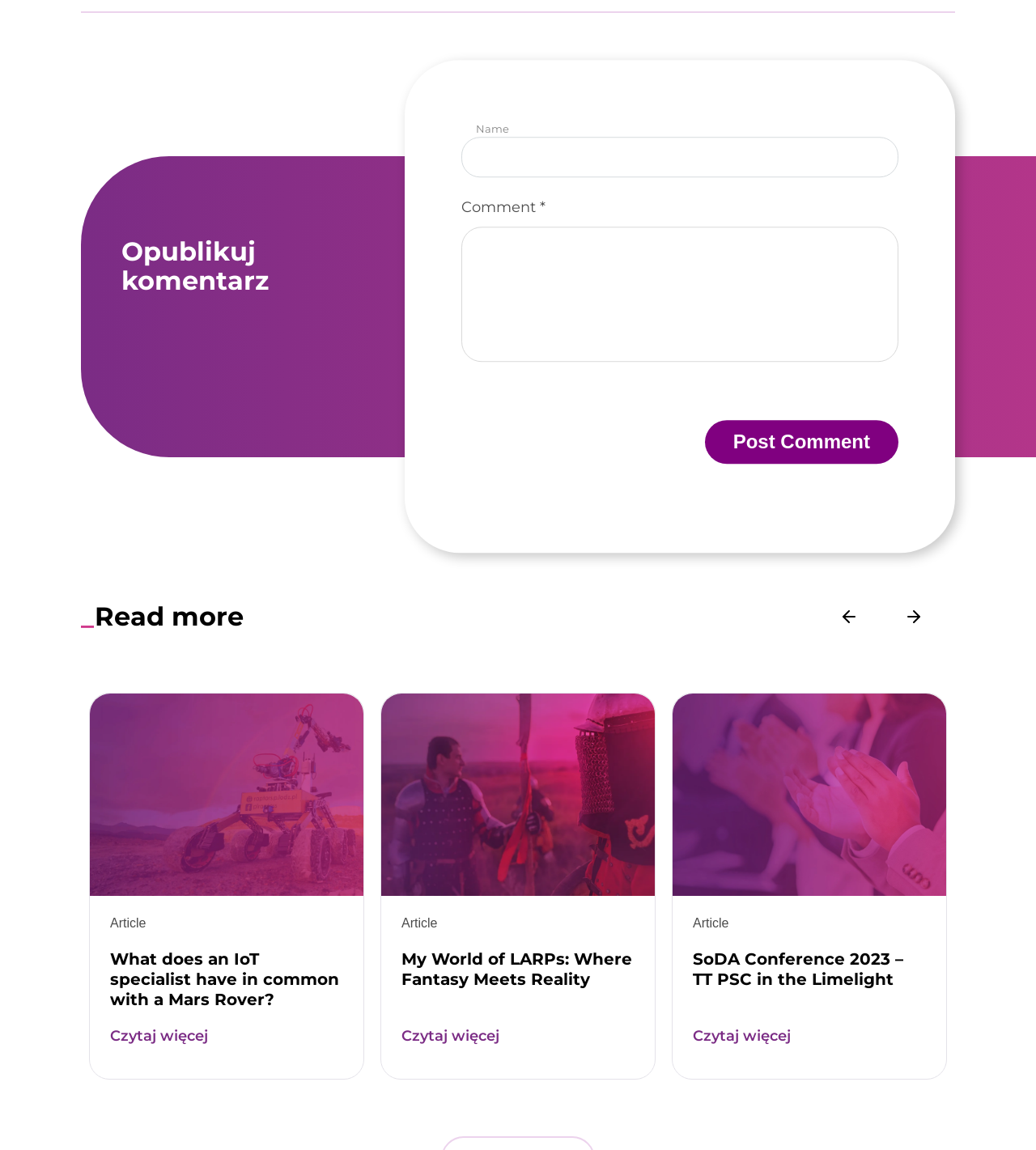Please pinpoint the bounding box coordinates for the region I should click to adhere to this instruction: "read more about 'What does an IoT specialist have in common with a Mars Rover?'".

[0.087, 0.825, 0.351, 0.878]